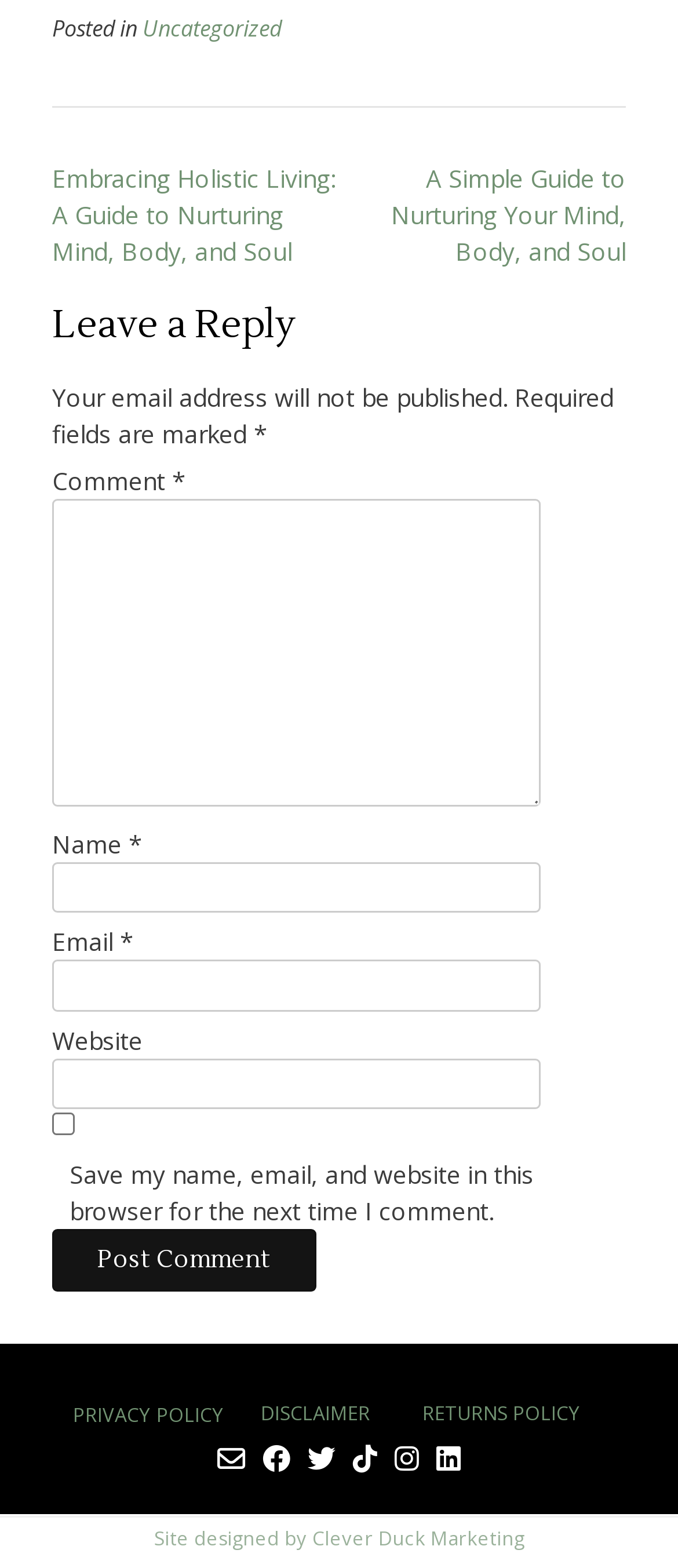Based on the image, please respond to the question with as much detail as possible:
What is the topic of the article with the link 'Embracing Holistic Living: A Guide to Nurturing Mind, Body, and Soul'?

The link 'Embracing Holistic Living: A Guide to Nurturing Mind, Body, and Soul' suggests that the article is about embracing a holistic approach to living, which involves nurturing one's mind, body, and soul.